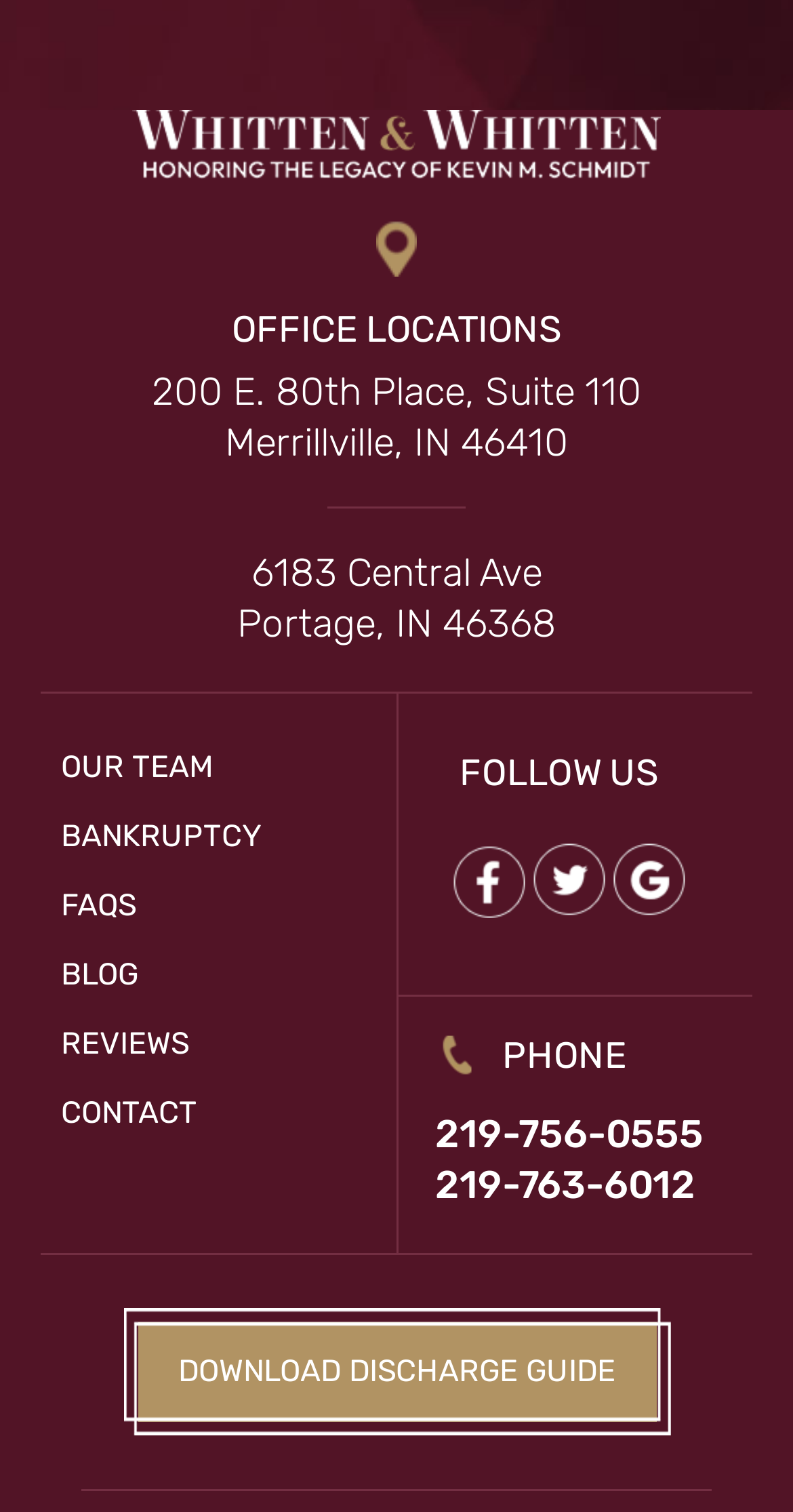Find the bounding box coordinates of the element to click in order to complete this instruction: "Follow on Facebook". The bounding box coordinates must be four float numbers between 0 and 1, denoted as [left, top, right, bottom].

[0.569, 0.558, 0.662, 0.607]